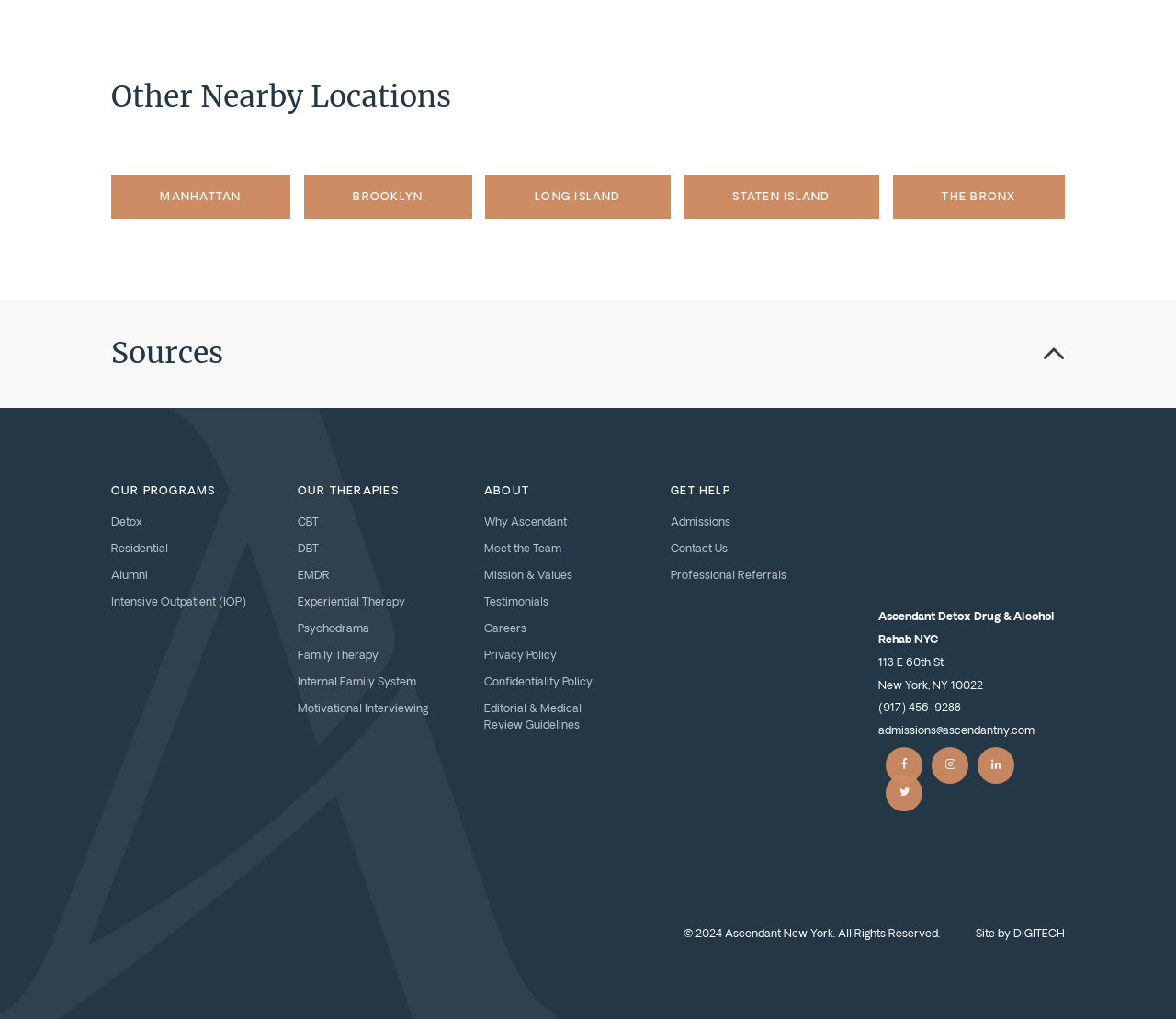Please identify the bounding box coordinates of the element that needs to be clicked to execute the following command: "Click on the 'MANHATTAN' link". Provide the bounding box using four float numbers between 0 and 1, formatted as [left, top, right, bottom].

[0.094, 0.171, 0.247, 0.214]